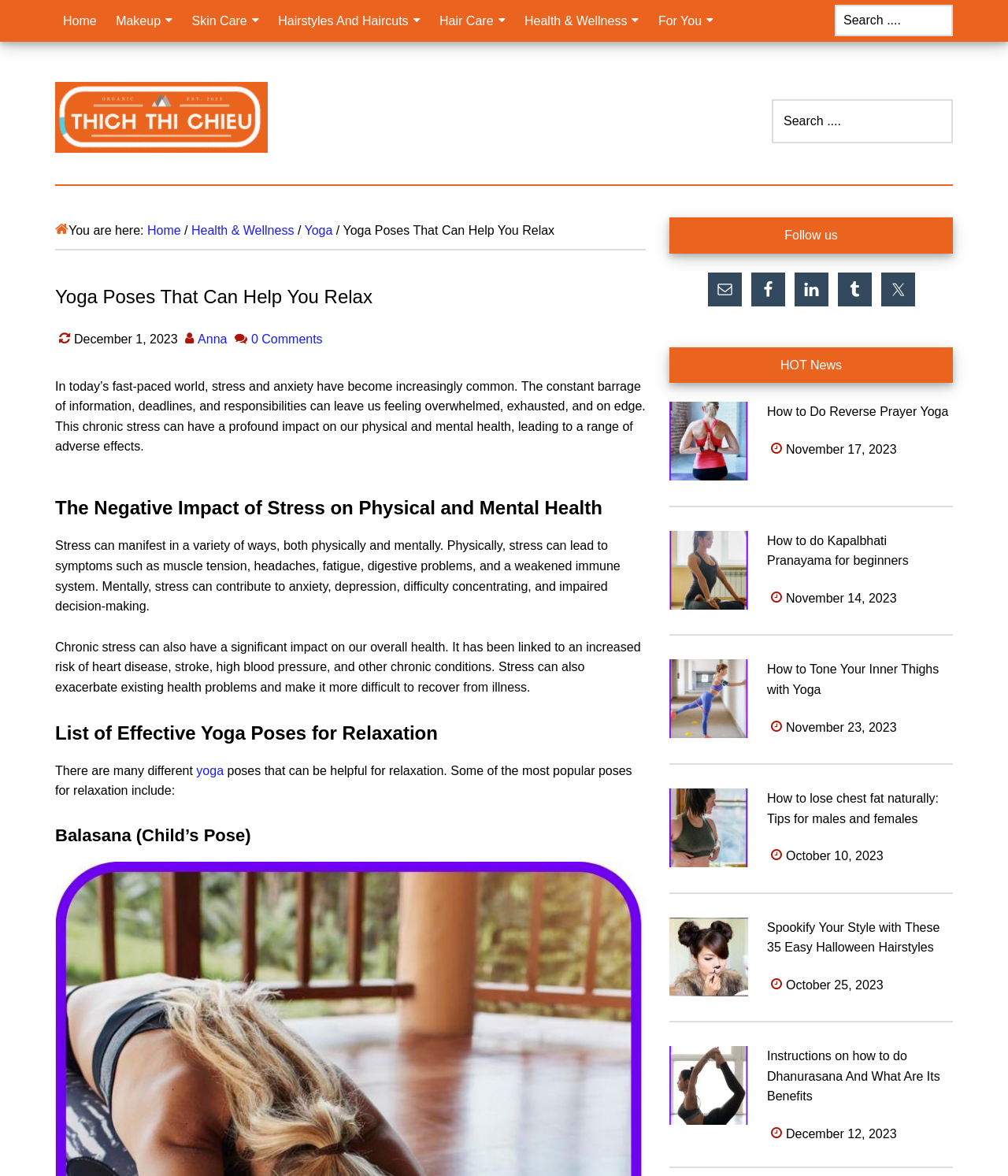Identify the bounding box coordinates of the clickable section necessary to follow the following instruction: "Click on the 'Health & Wellness' link". The coordinates should be presented as four float numbers from 0 to 1, i.e., [left, top, right, bottom].

[0.19, 0.19, 0.292, 0.202]